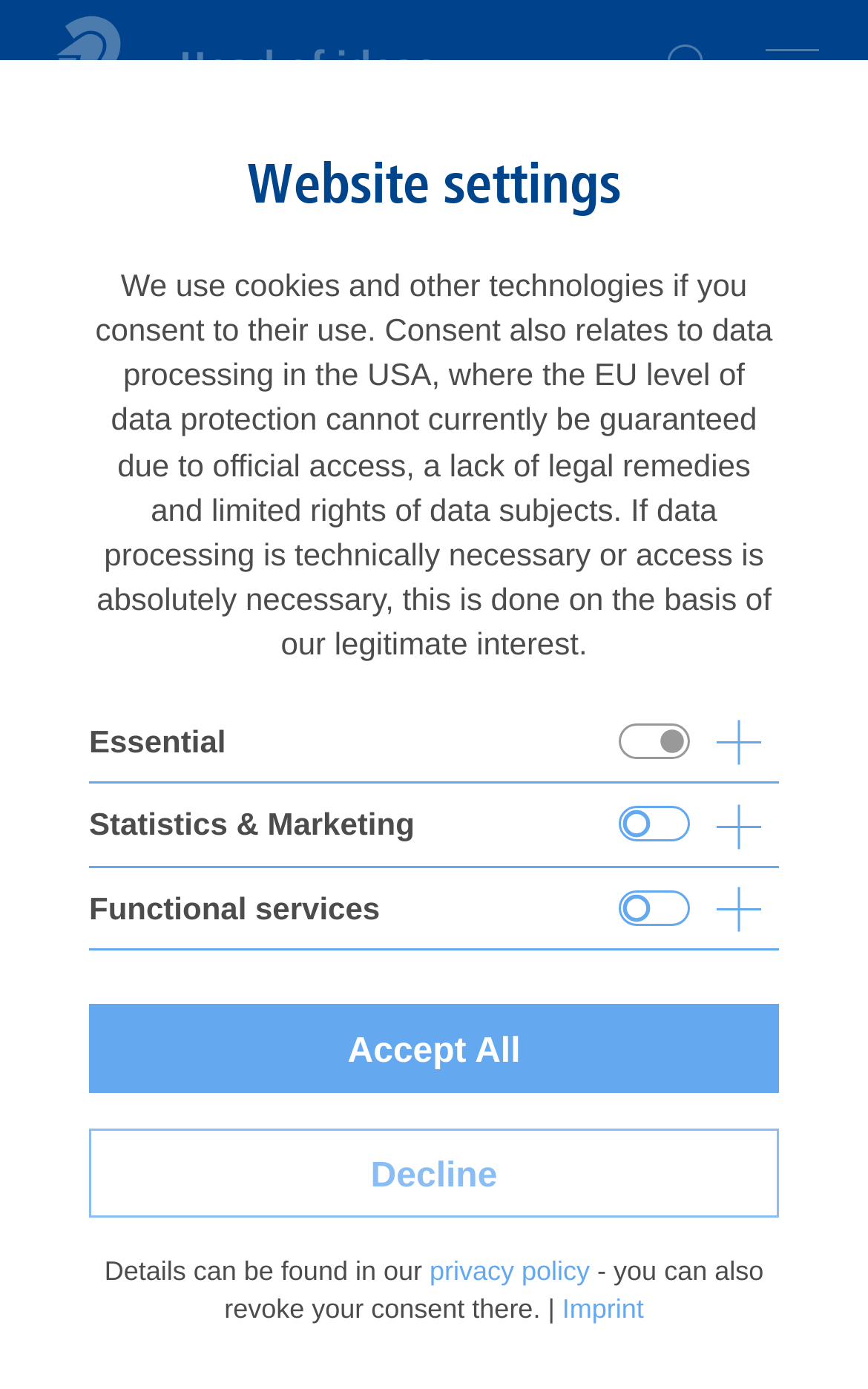Answer in one word or a short phrase: 
What is the link at the bottom of the webpage?

Imprint